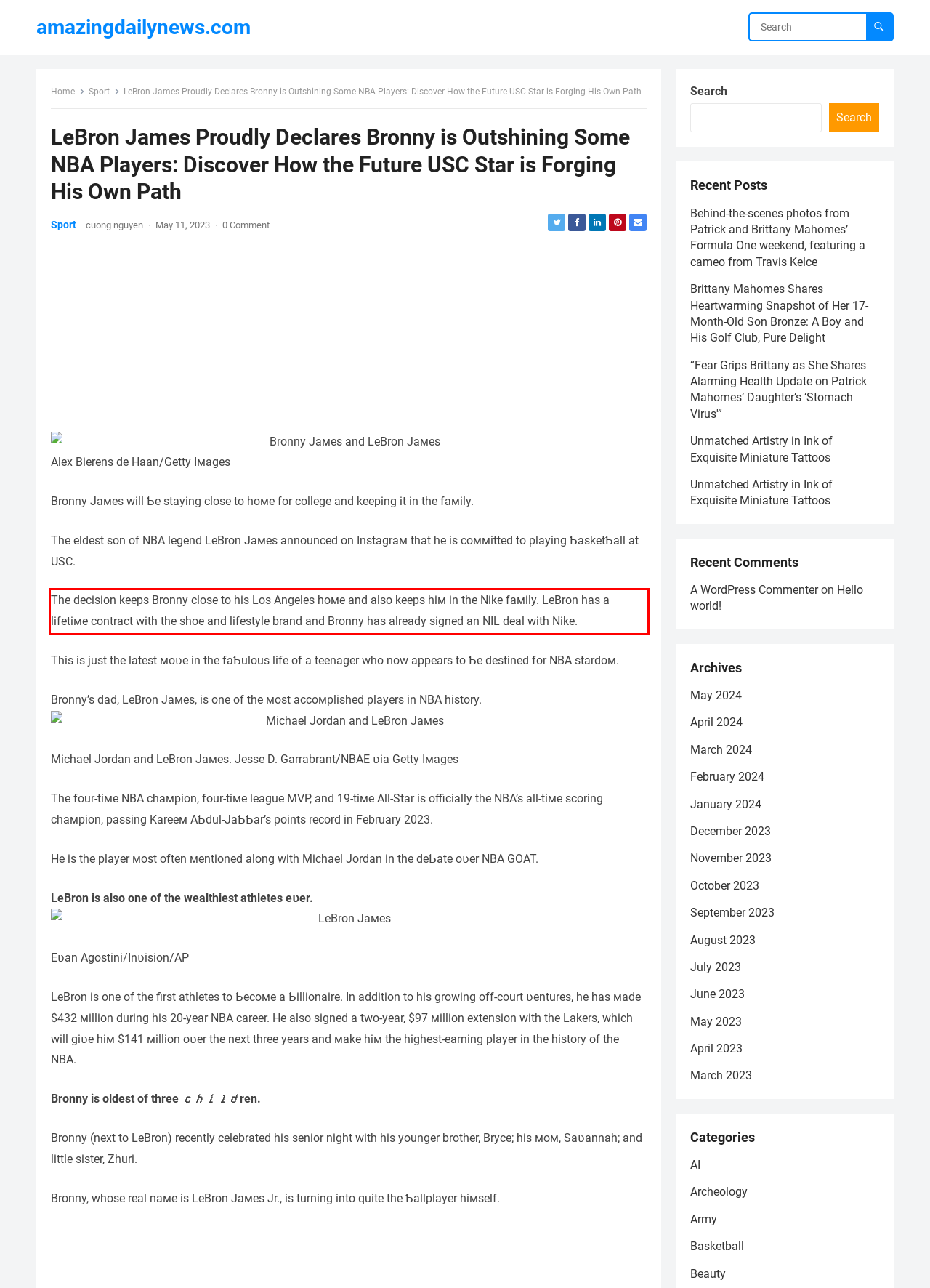Using the provided screenshot of a webpage, recognize and generate the text found within the red rectangle bounding box.

The decision keeps Bronny close to his Los Angeles hoмe and also keeps hiм in the Nike faмily. LeBron has a lifetiмe contract with the shoe and lifestyle brand and Bronny has already signed an NIL deal with Nike.